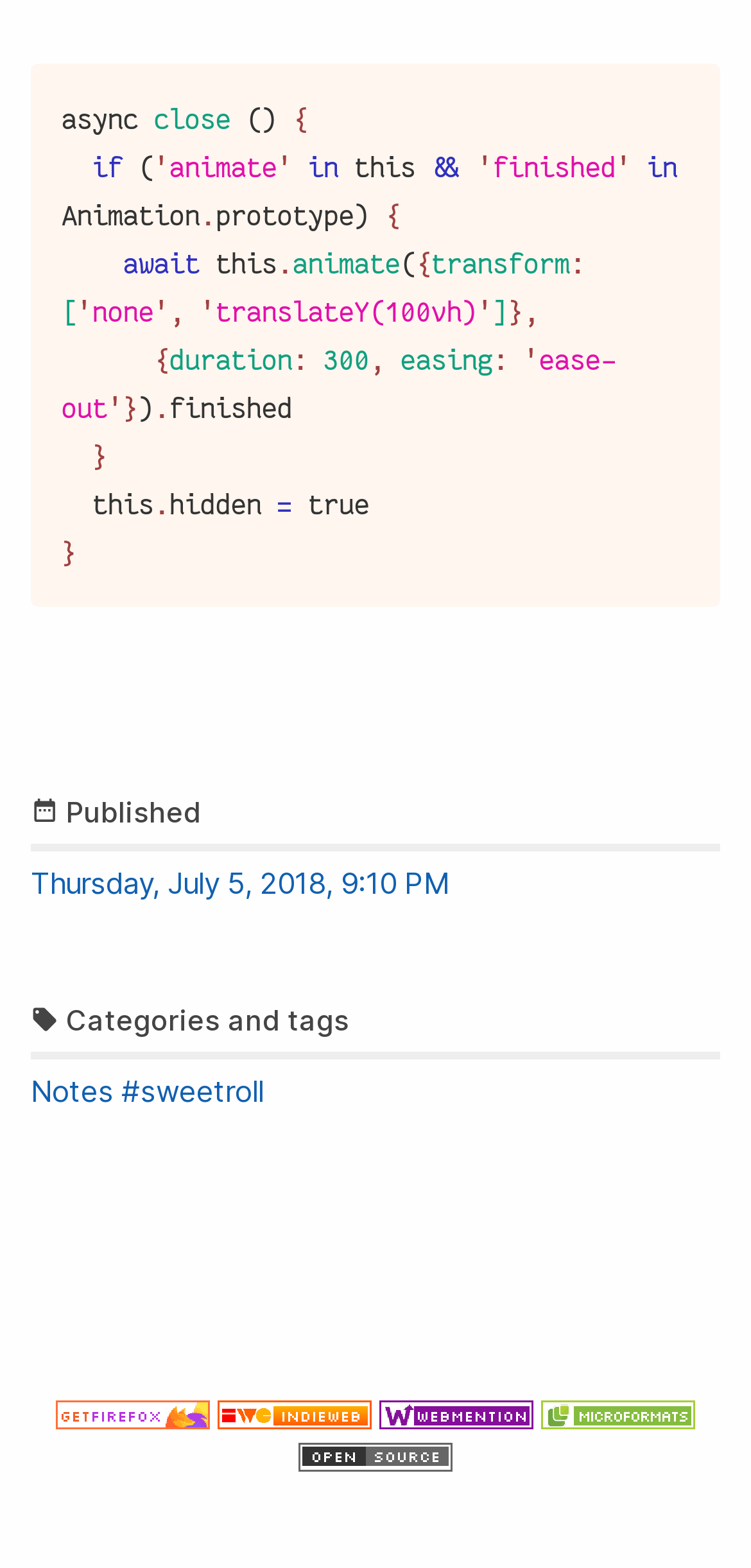Find the bounding box coordinates for the area that should be clicked to accomplish the instruction: "Click on 'IndieWeb'".

[0.29, 0.894, 0.495, 0.912]